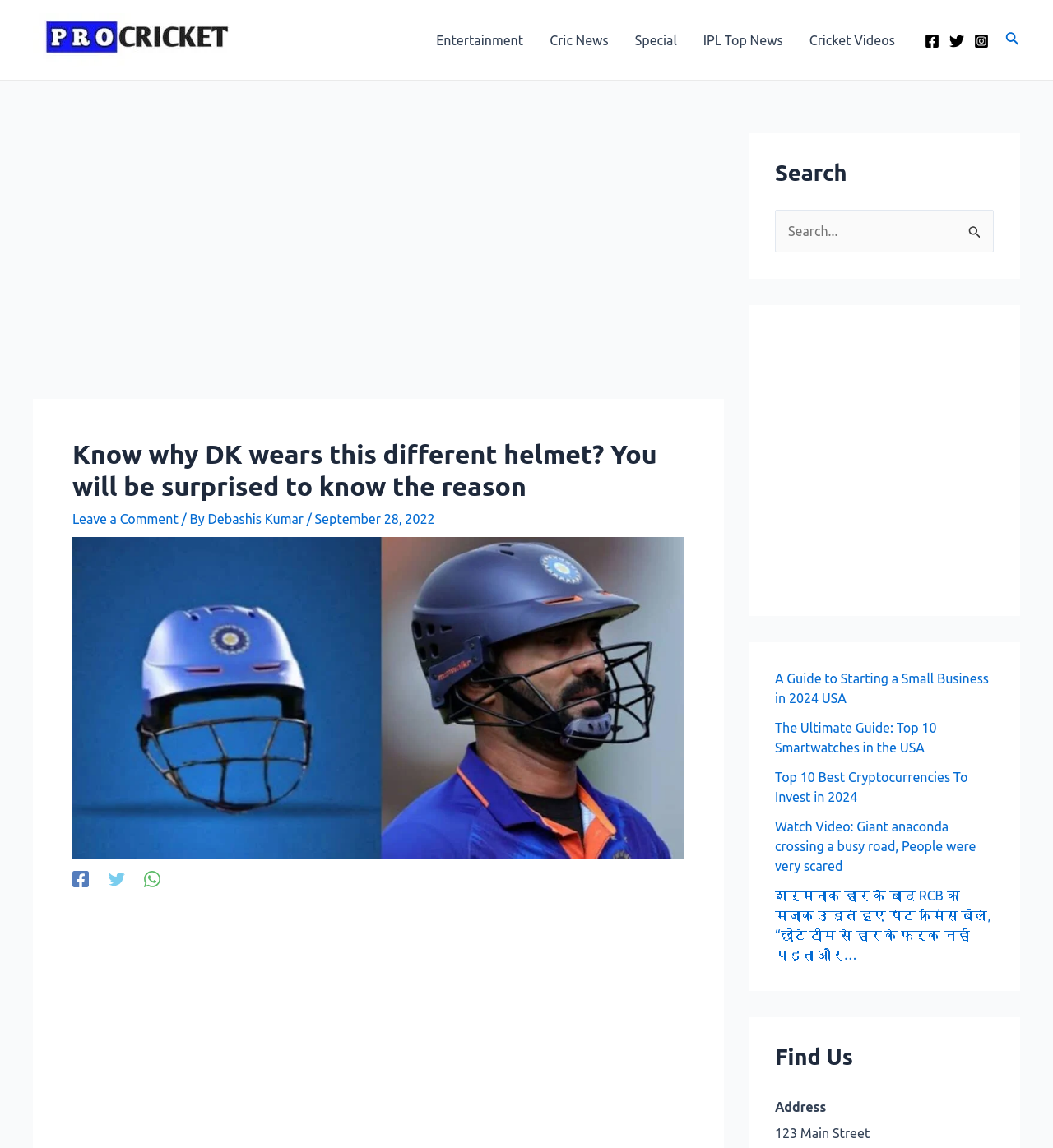Based on the image, provide a detailed response to the question:
What is the purpose of the search box?

I inferred the purpose of the search box by looking at its location and the text 'Search for:' next to it. The search box is likely used to search for content on the website, such as articles or news stories.